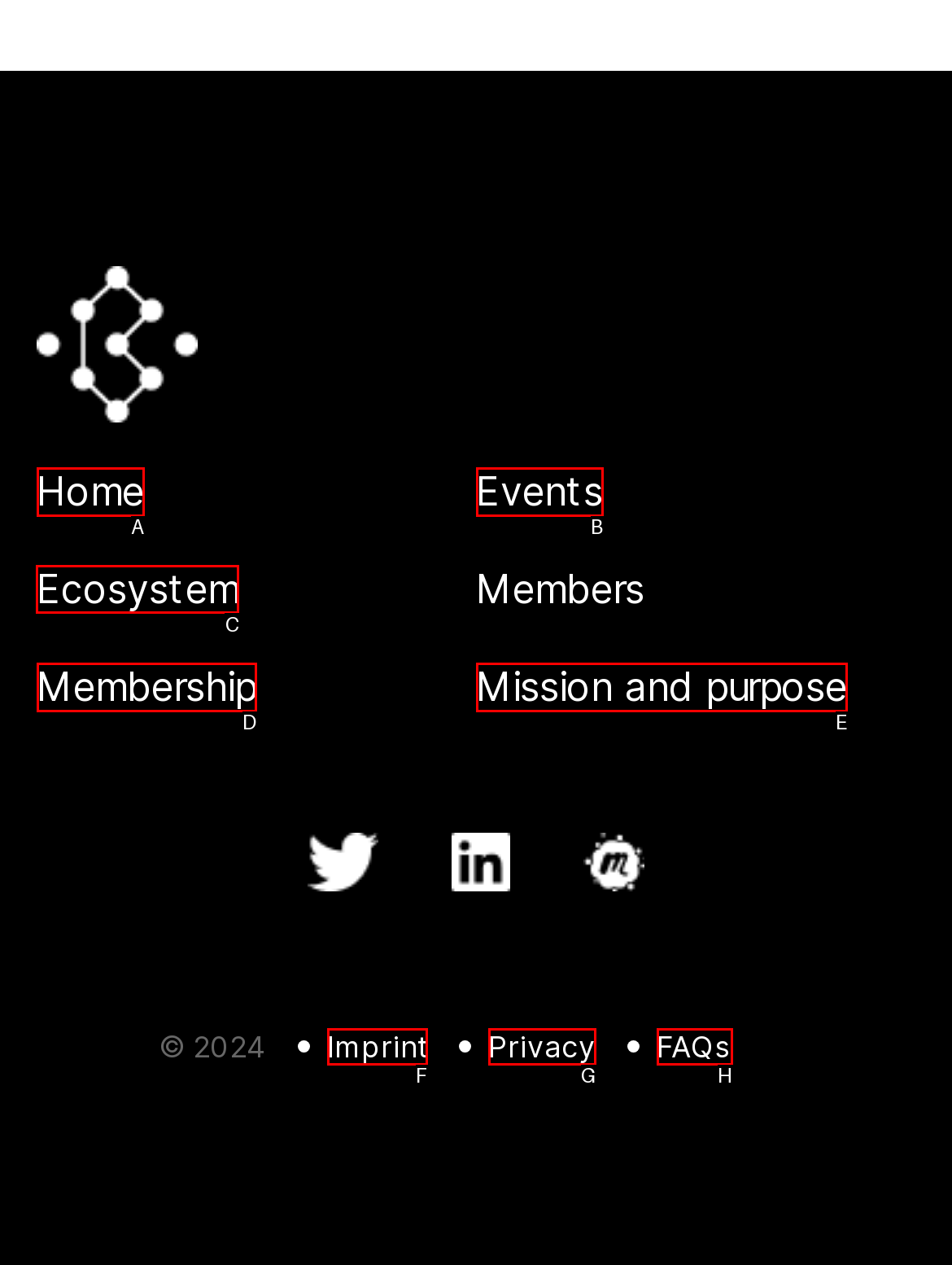Determine the letter of the element I should select to fulfill the following instruction: learn about ecosystem. Just provide the letter.

C